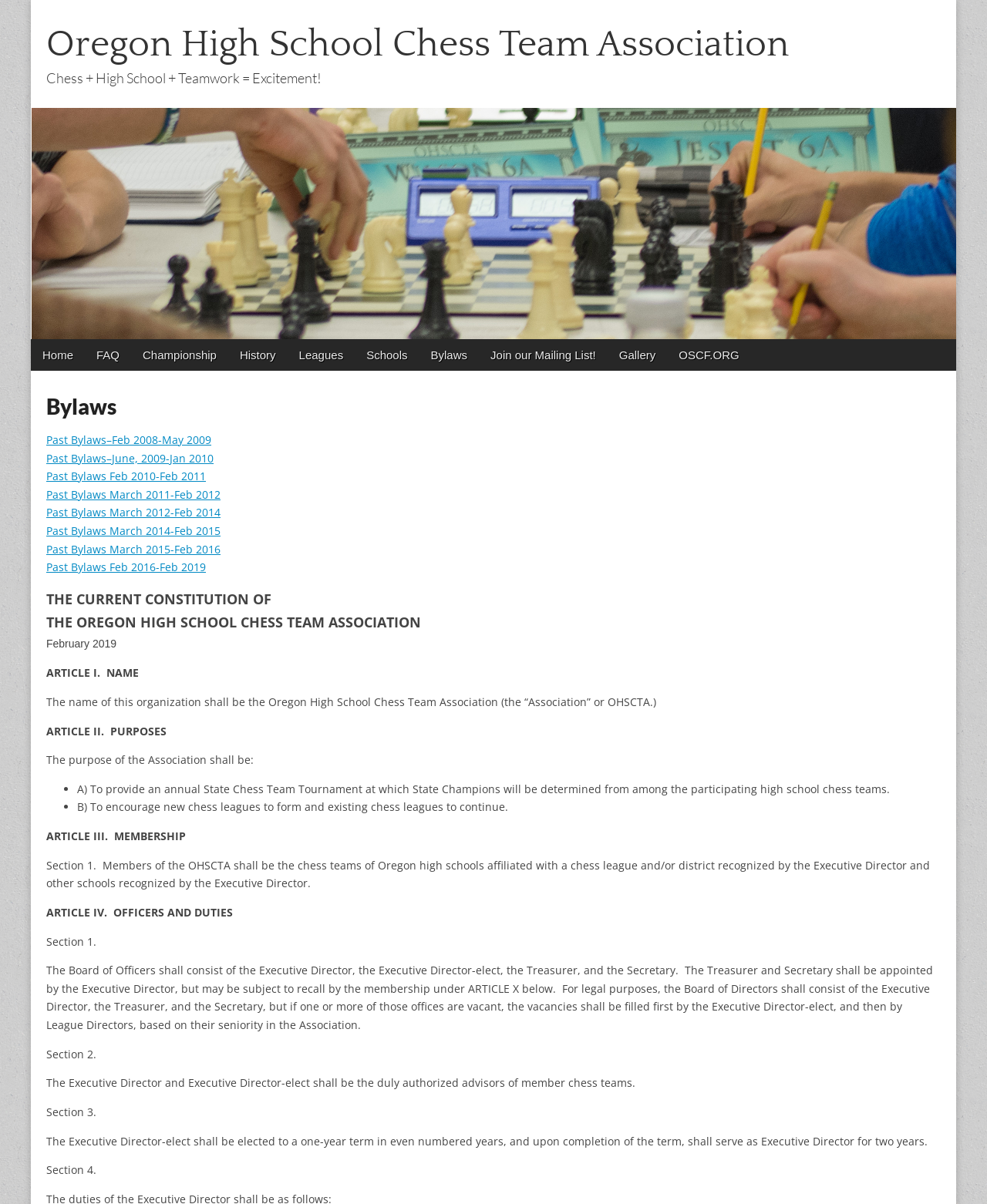Please answer the following question using a single word or phrase: 
What is the purpose of the Association?

To provide an annual State Chess Team Tournament